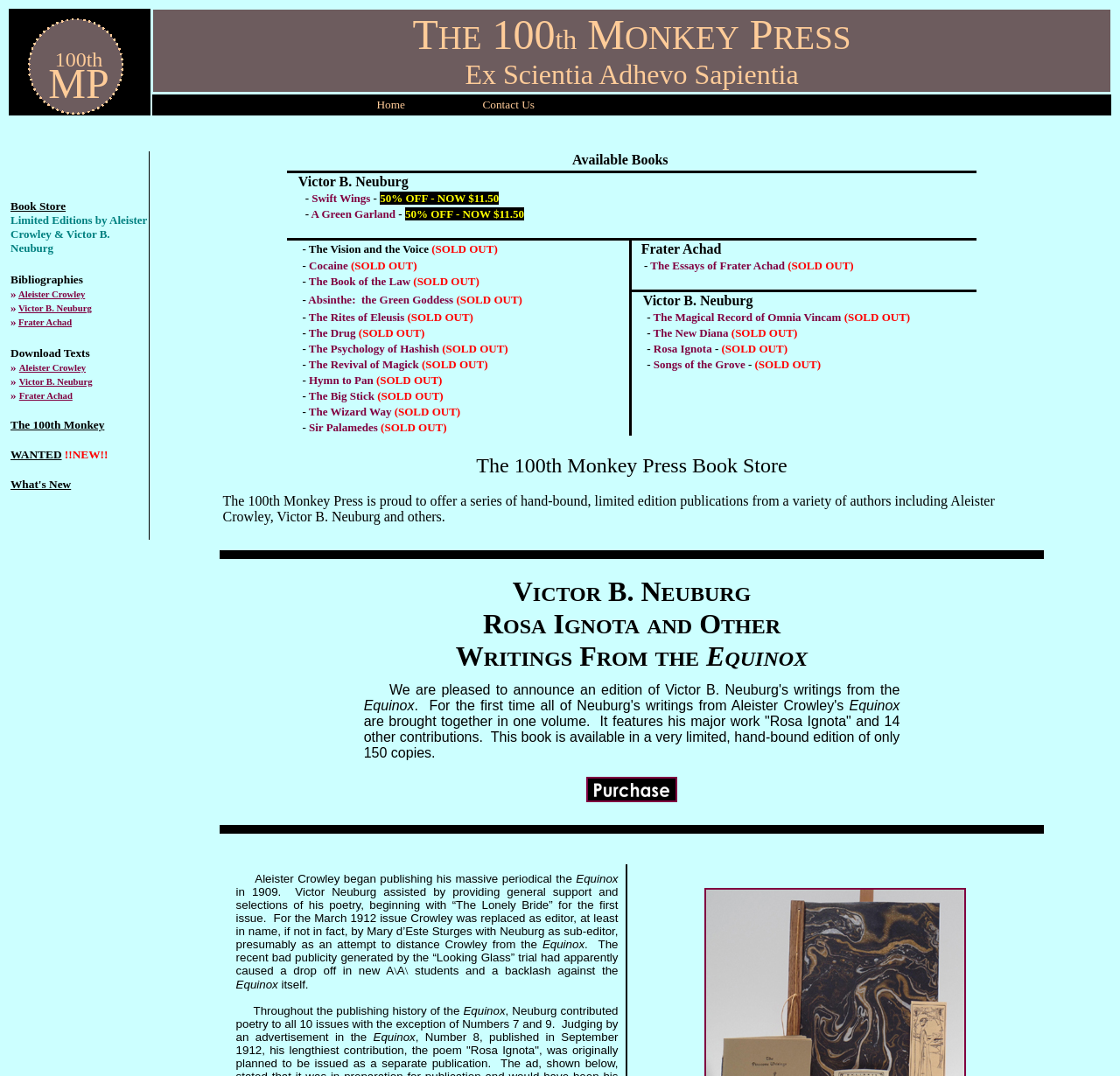What is the status of 'The Book of the Law'?
Answer with a single word or short phrase according to what you see in the image.

SOLD OUT